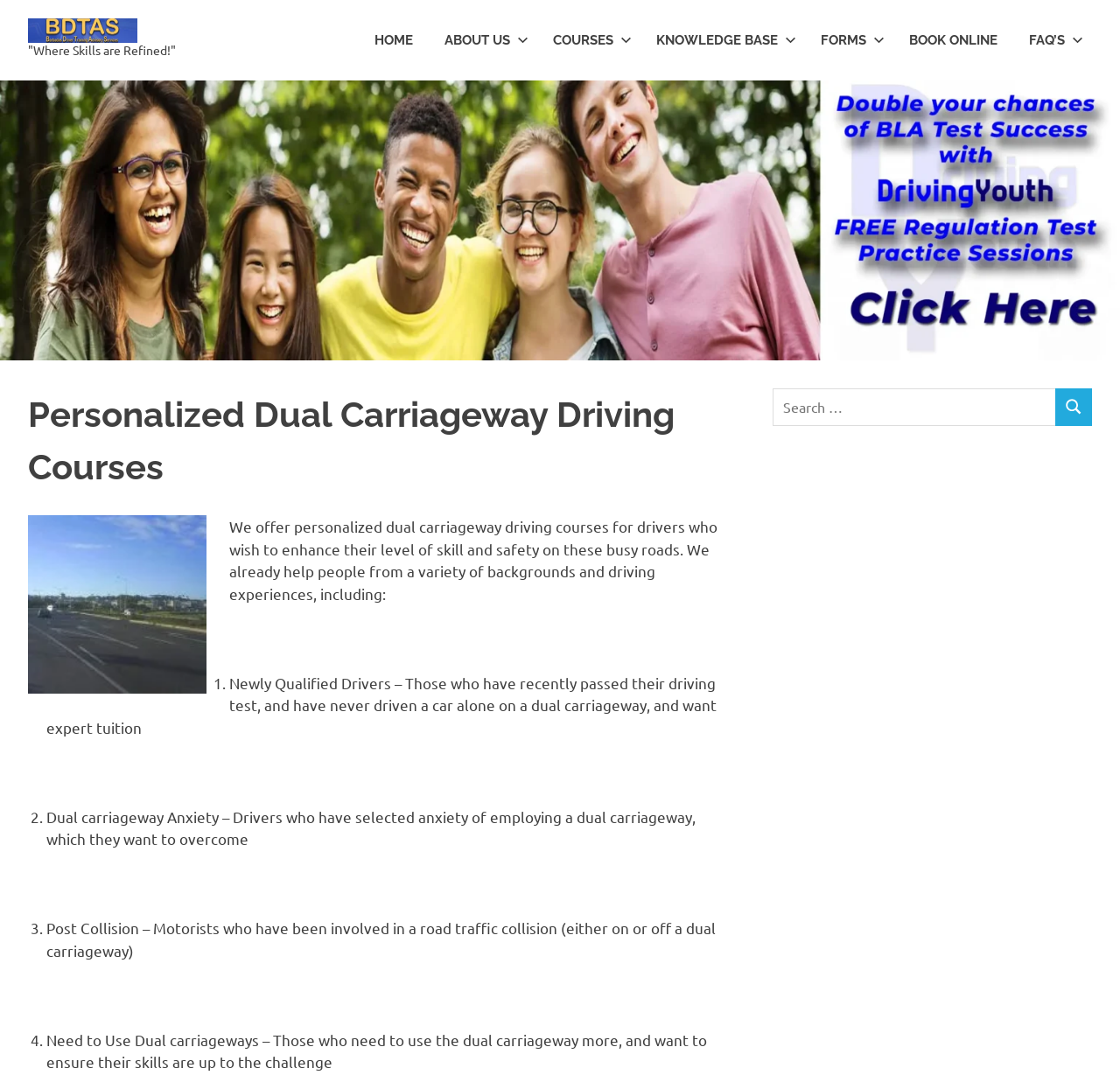Please find the bounding box coordinates of the element that must be clicked to perform the given instruction: "Search for something". The coordinates should be four float numbers from 0 to 1, i.e., [left, top, right, bottom].

[0.69, 0.359, 0.943, 0.393]